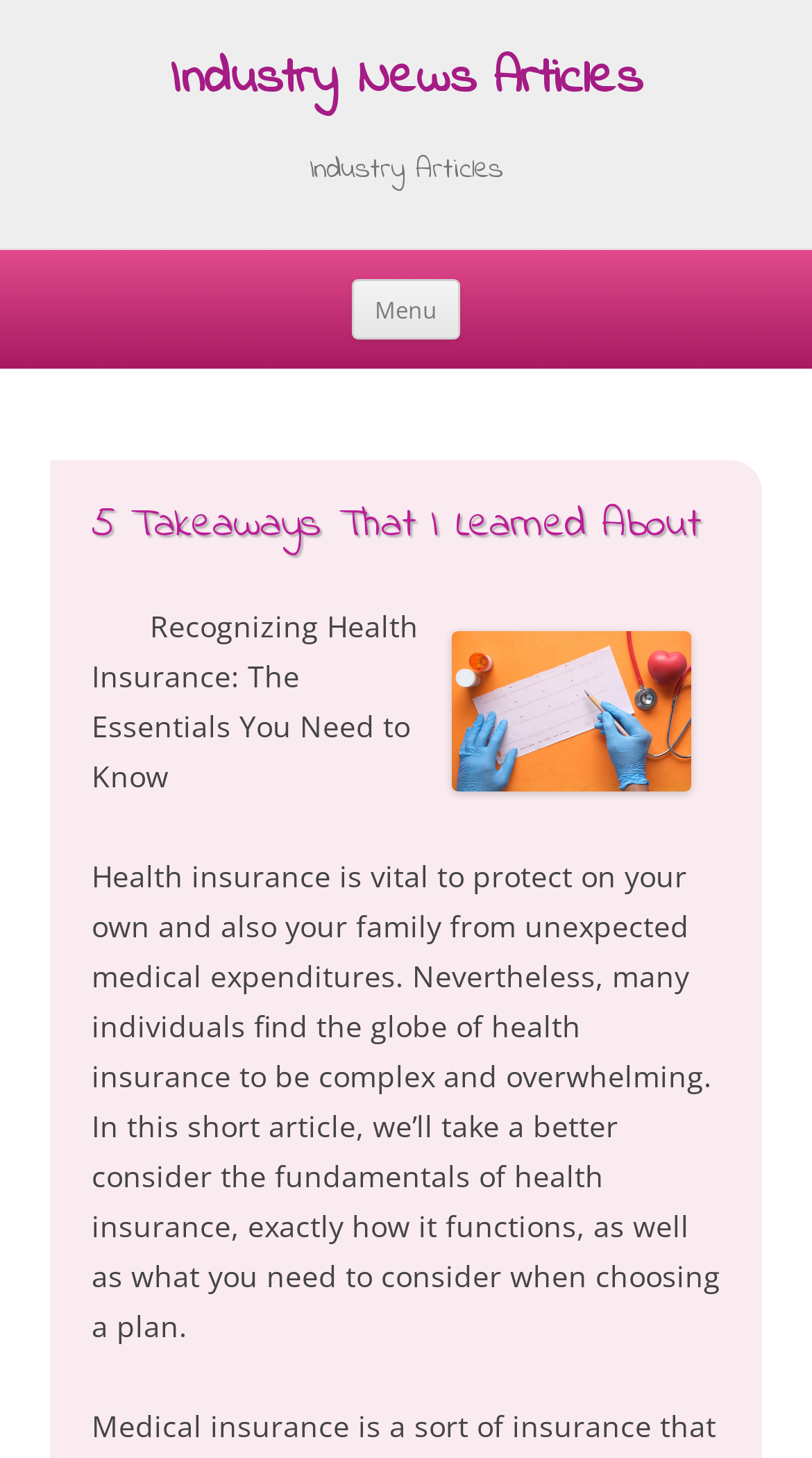Can you extract the primary headline text from the webpage?

Industry News Articles